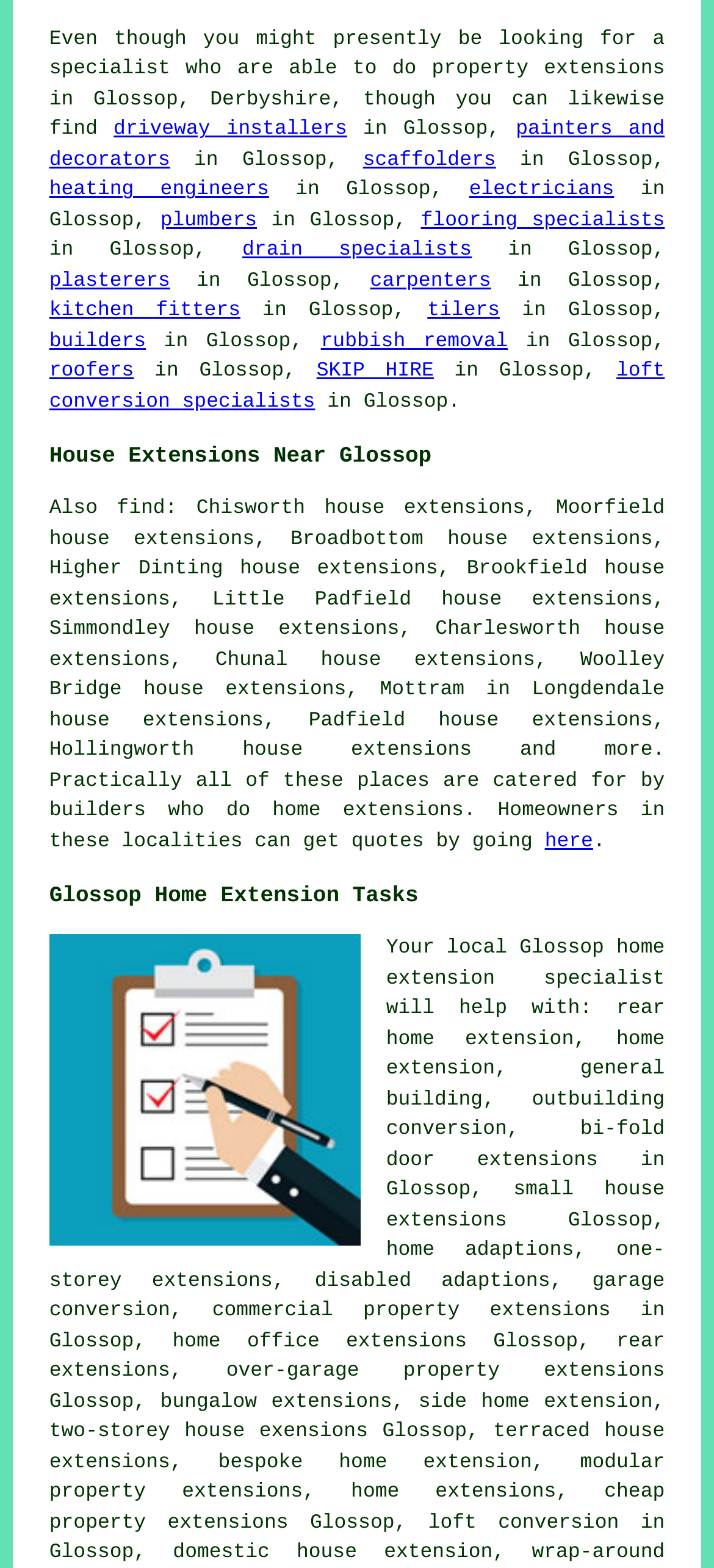Please specify the bounding box coordinates of the clickable region to carry out the following instruction: "get quotes". The coordinates should be four float numbers between 0 and 1, in the format [left, top, right, bottom].

[0.763, 0.53, 0.831, 0.544]